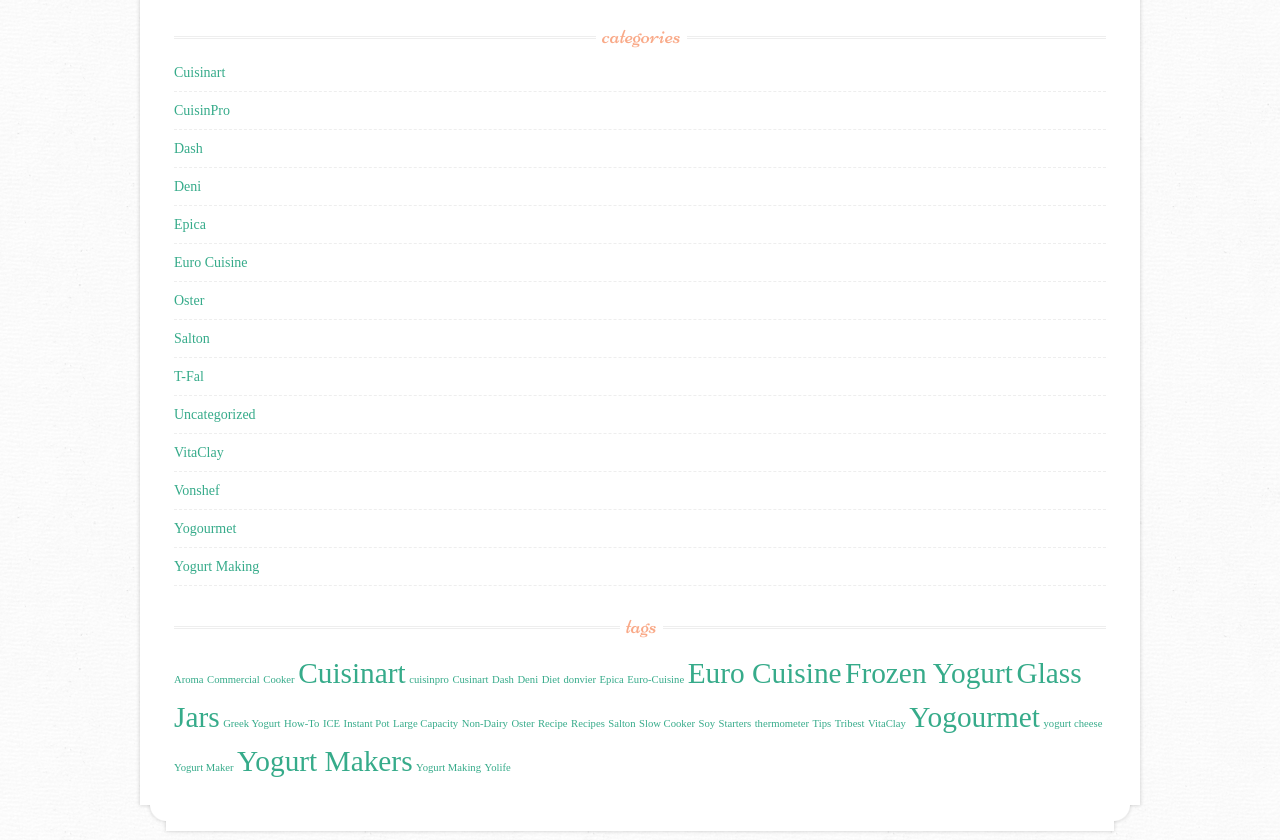Determine the bounding box coordinates of the area to click in order to meet this instruction: "View tags".

[0.136, 0.732, 0.864, 0.762]